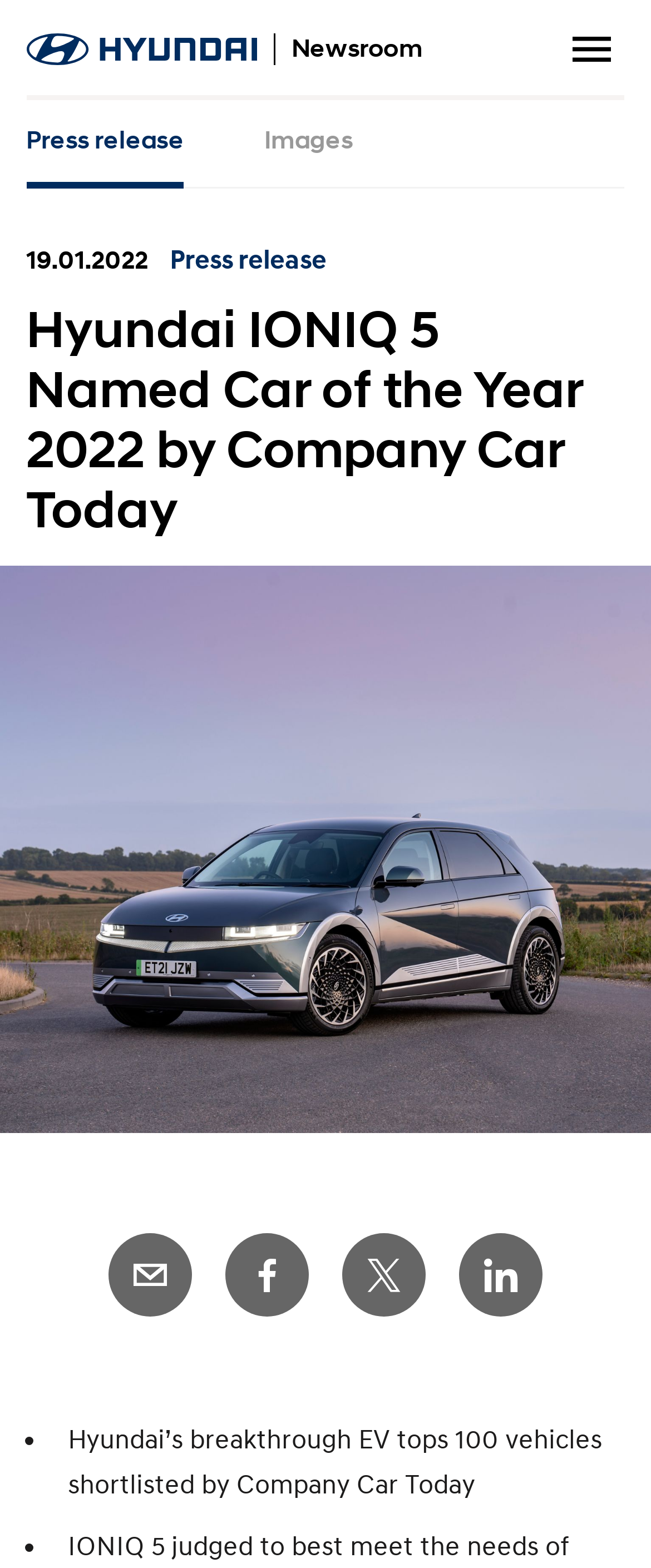What is the type of the top-left element?
Please answer the question as detailed as possible.

I found the type of the top-left element by looking at the element with the content 'Hyundai Newsroom' which is an image.